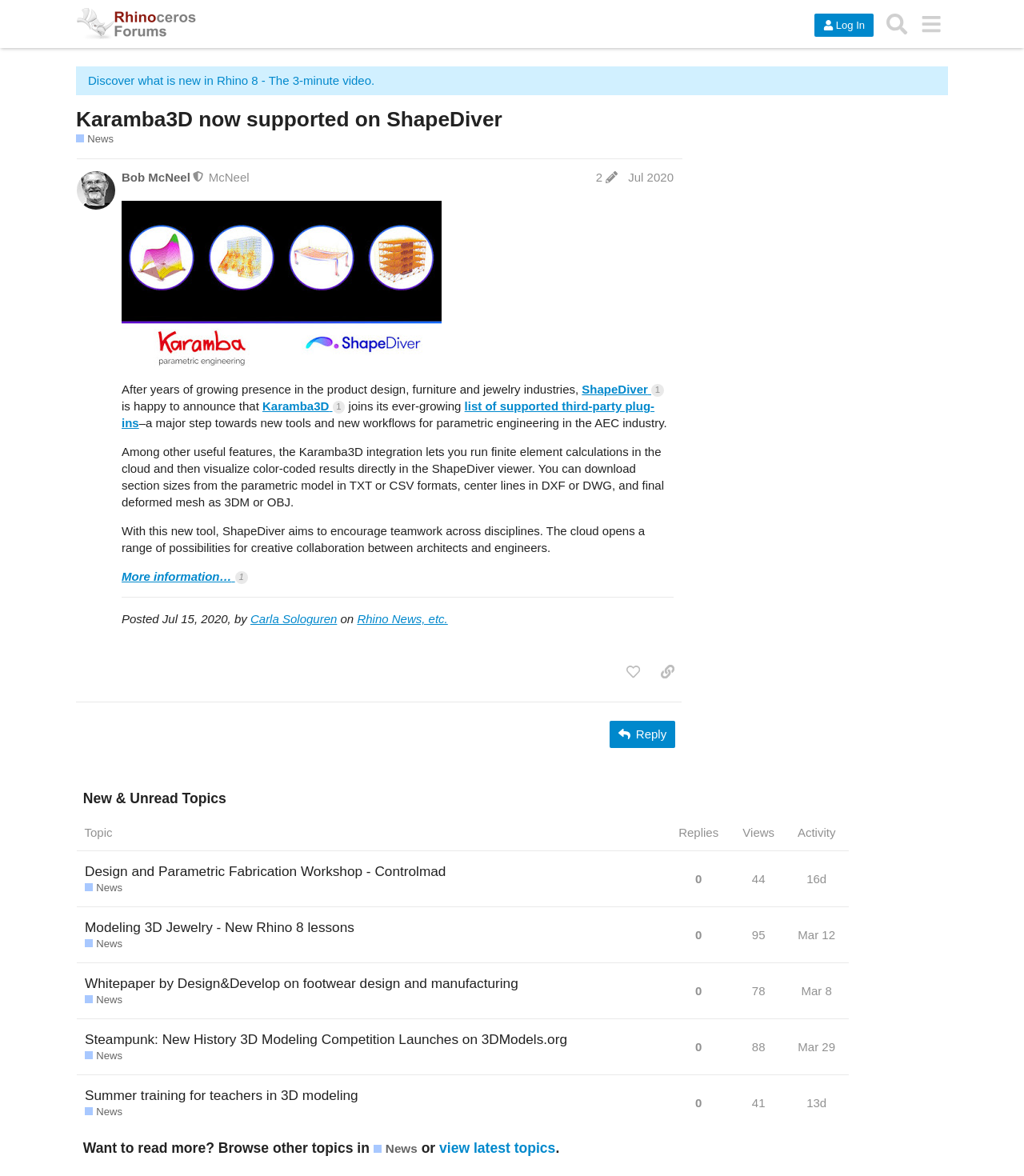Determine the bounding box coordinates of the element's region needed to click to follow the instruction: "Read the news about Karamba3D". Provide these coordinates as four float numbers between 0 and 1, formatted as [left, top, right, bottom].

[0.074, 0.091, 0.49, 0.111]